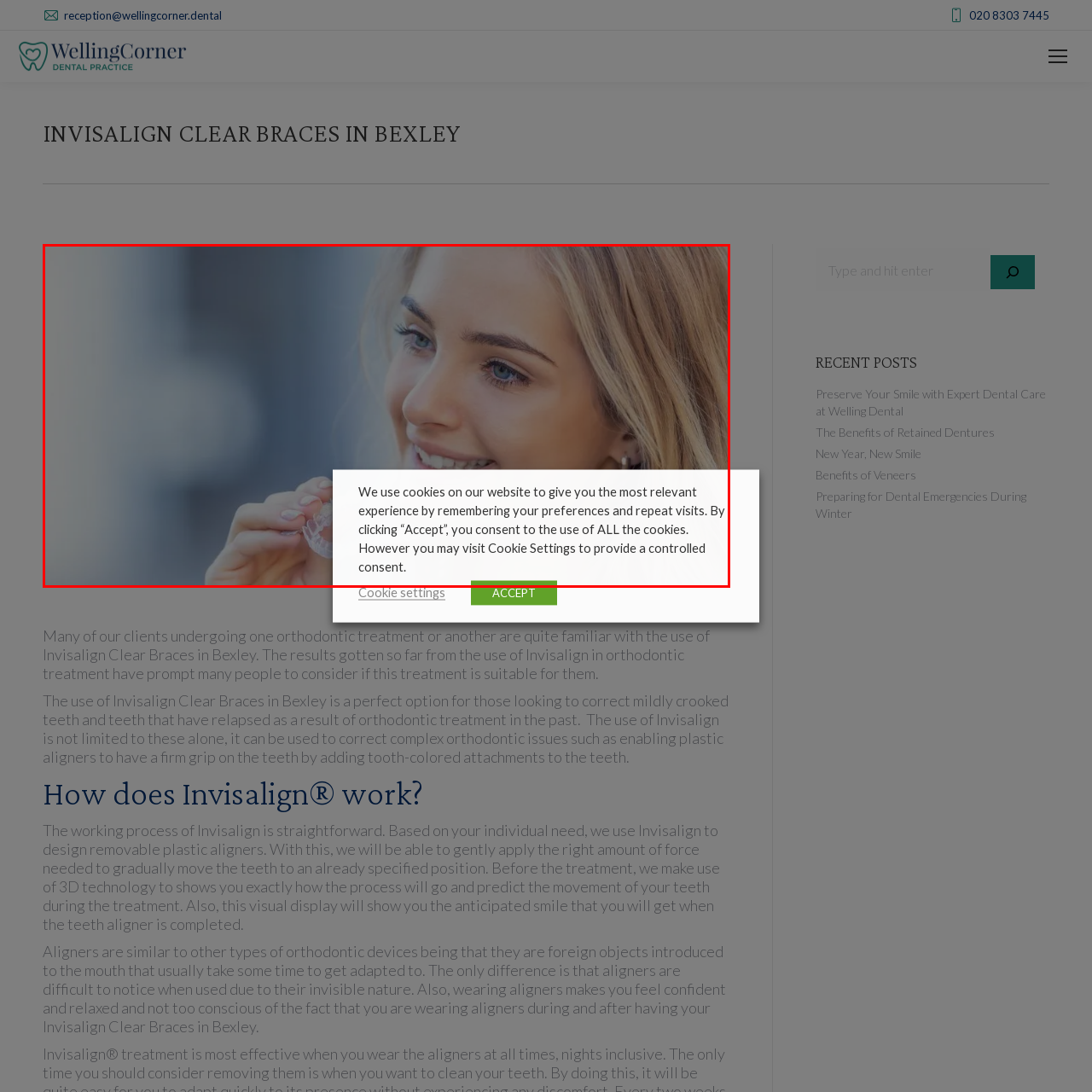Consider the image within the red frame and reply with a brief answer: What is the purpose of the image?

To promote Invisalign